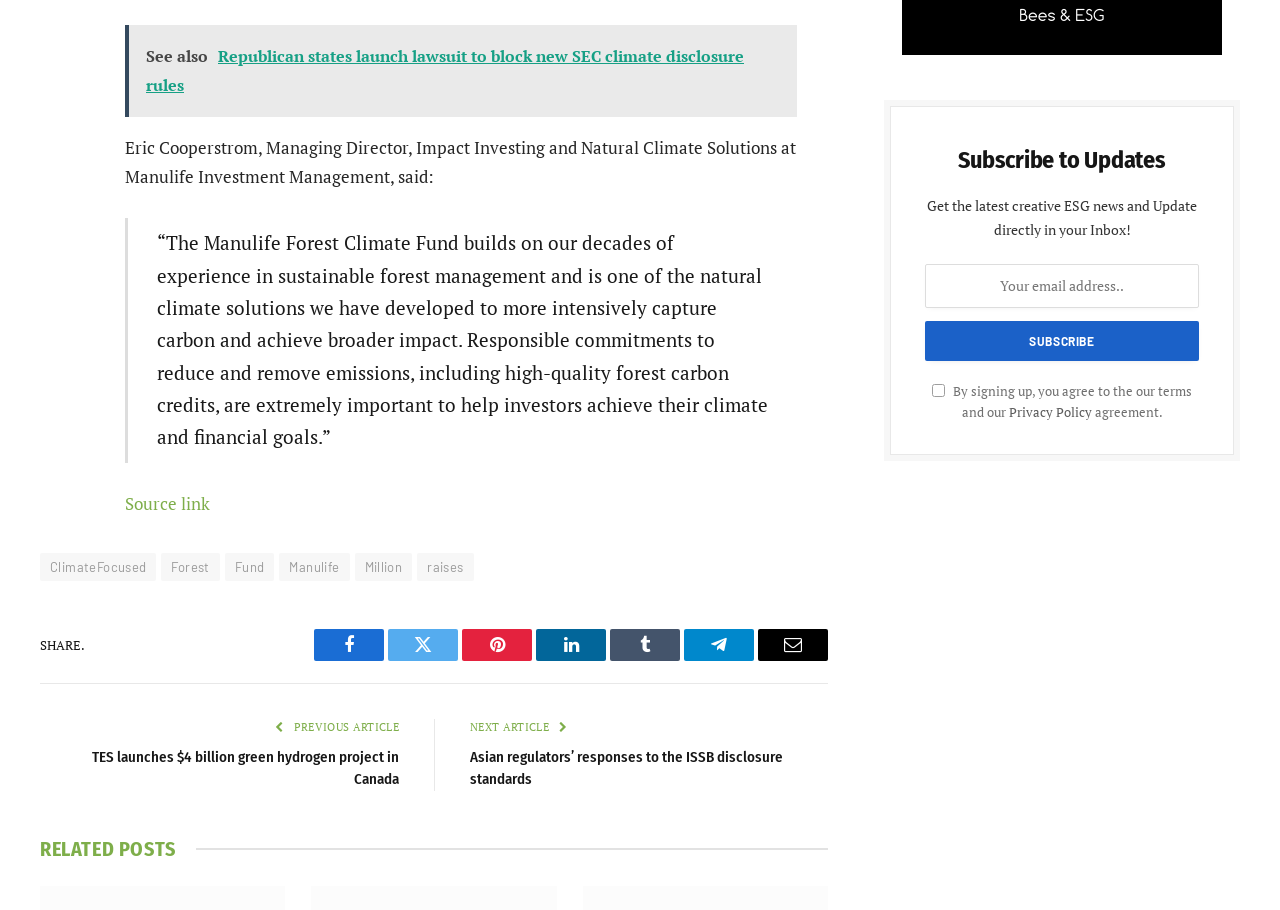Find the bounding box coordinates of the clickable element required to execute the following instruction: "Read the article about TES launches $4 billion green hydrogen project in Canada". Provide the coordinates as four float numbers between 0 and 1, i.e., [left, top, right, bottom].

[0.072, 0.822, 0.312, 0.866]